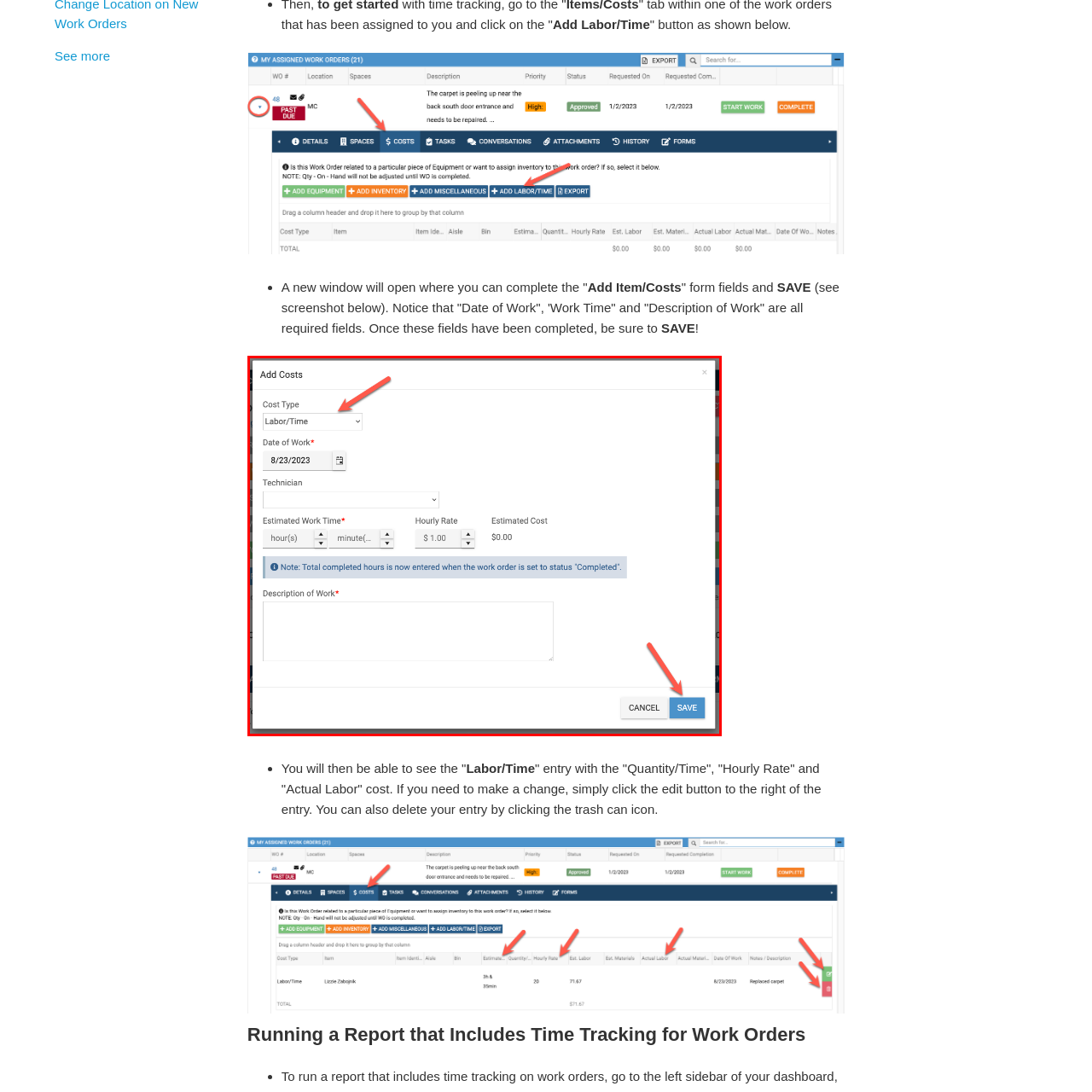How many buttons are displayed at the bottom right?
Examine the portion of the image surrounded by the red bounding box and deliver a detailed answer to the question.

At the bottom right of the interface, there are two buttons displayed: 'CANCEL' and 'SAVE', which facilitate the submission or cancellation of the entry.